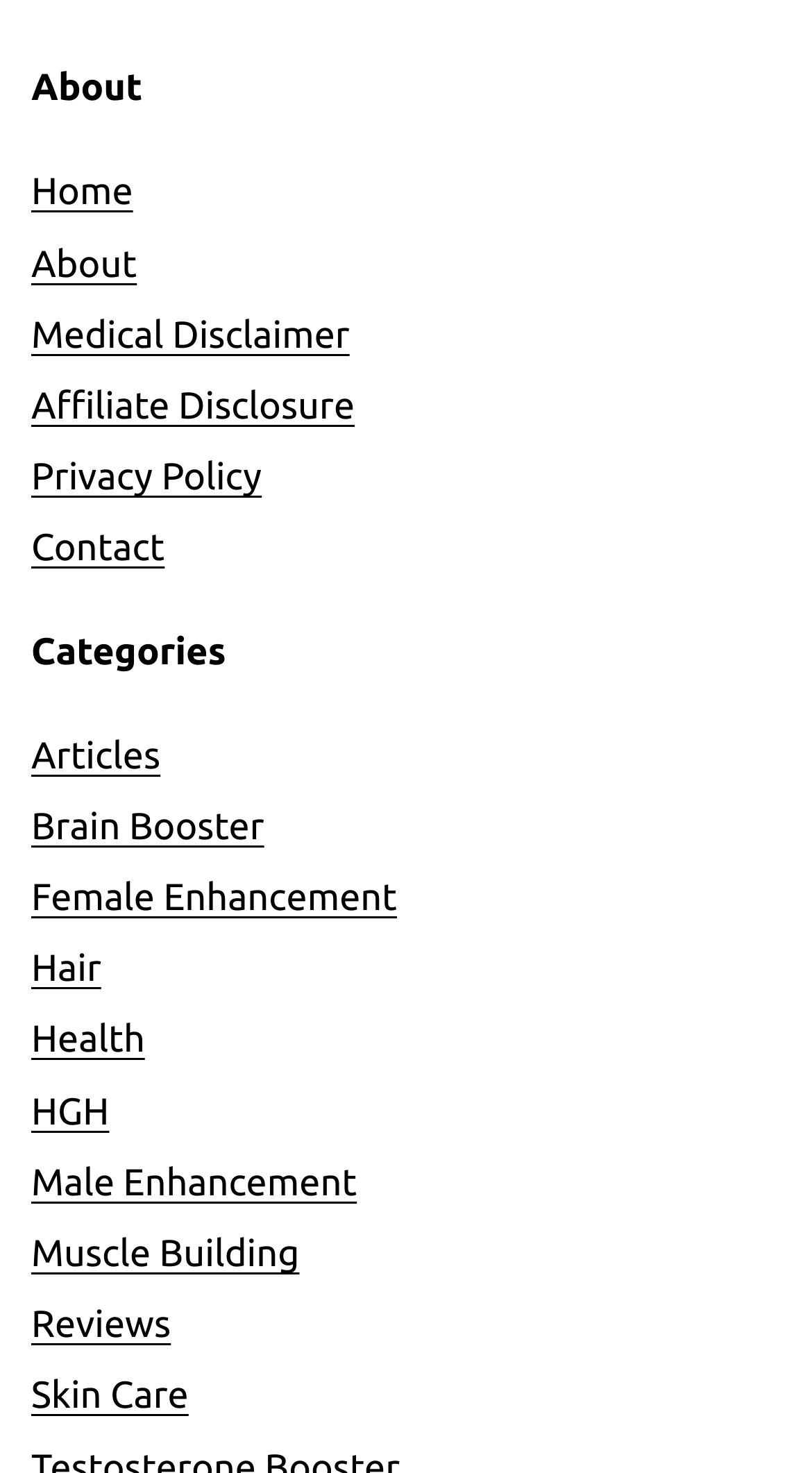Locate the bounding box of the UI element described in the following text: "Health".

[0.038, 0.692, 0.178, 0.72]